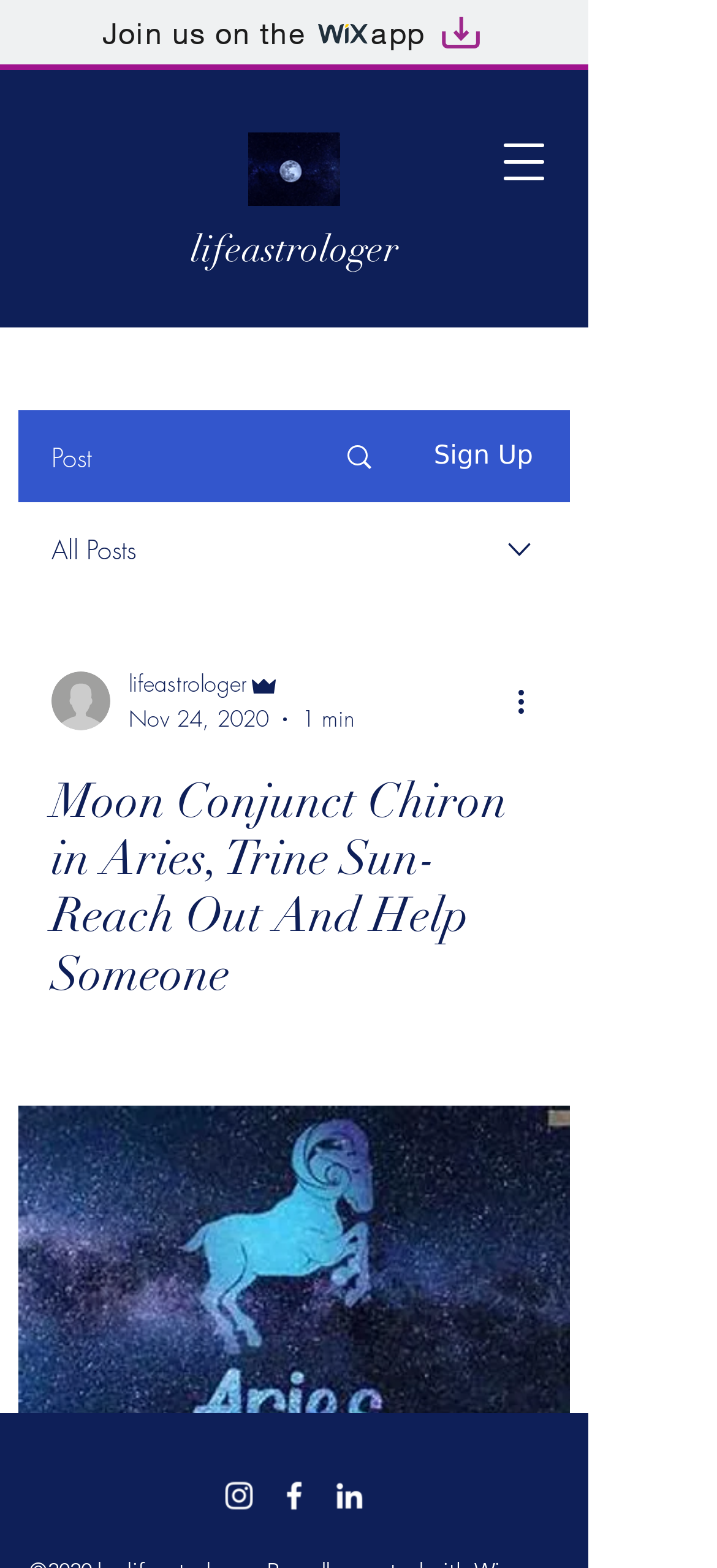Summarize the webpage with intricate details.

This webpage appears to be a blog post or article about astrology, specifically discussing the Moon Conjunct Chiron in Aries and its trine with the Sun. The page has a prominent heading with this title, located near the top center of the page.

At the very top of the page, there is a link to join the Wix app, accompanied by two small images, one of the Wix logo and another of an artboard. To the right of this link is a button to open the navigation menu.

Below the heading, there is a large image, likely a photo, with a link to it. On the left side of the page, there is a section with a link to the website "lifeastrologer" and a button to sign up.

The main content of the page is divided into sections. There is a section with a link to "All Posts" and an image. Below this, there is a combobox with a dropdown menu, containing the writer's picture, their name "lifeastrologer", their role as "Admin", the date "Nov 24, 2020", and the time "1 min". 

To the right of this combobox, there is a button with more actions and an image. The main article text begins below this section, discussing the astrological topic. At the very bottom of the page, there is a social bar with links to Instagram, Facebook, and LinkedIn, each accompanied by their respective logos.